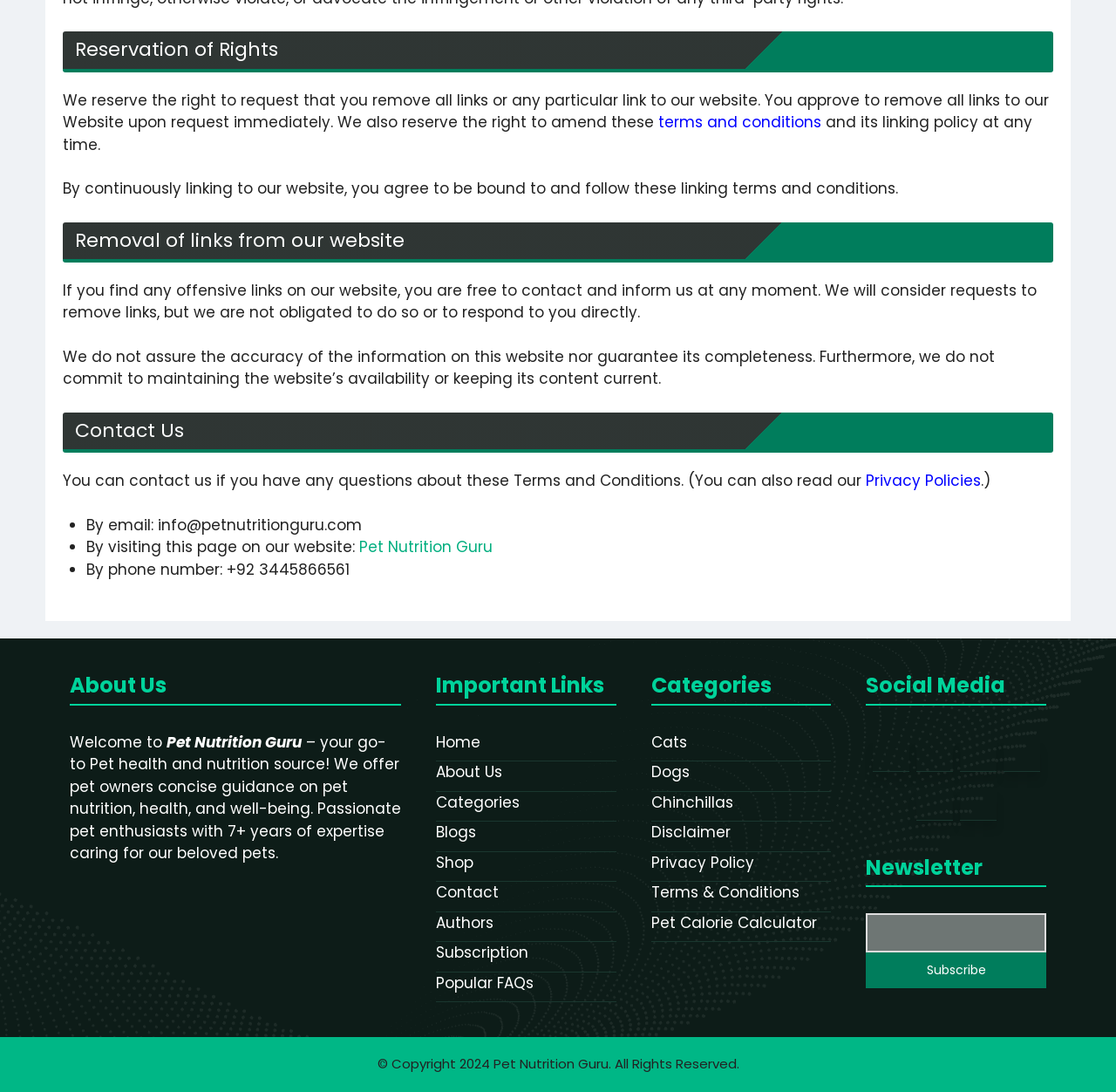Find the bounding box of the UI element described as: "Categories". The bounding box coordinates should be given as four float values between 0 and 1, i.e., [left, top, right, bottom].

[0.391, 0.725, 0.466, 0.744]